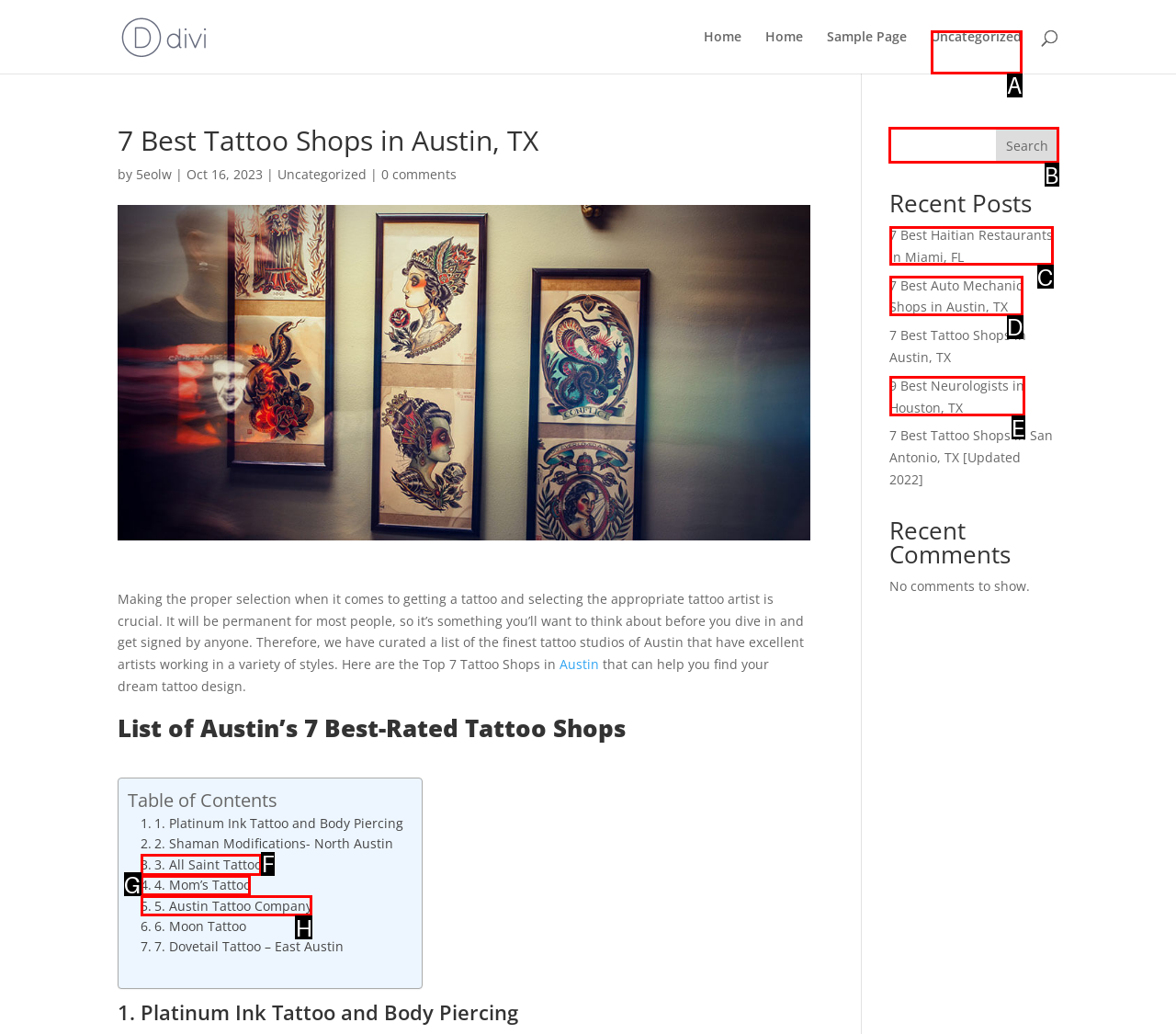Tell me which one HTML element I should click to complete the following task: Search for something in the search box Answer with the option's letter from the given choices directly.

B